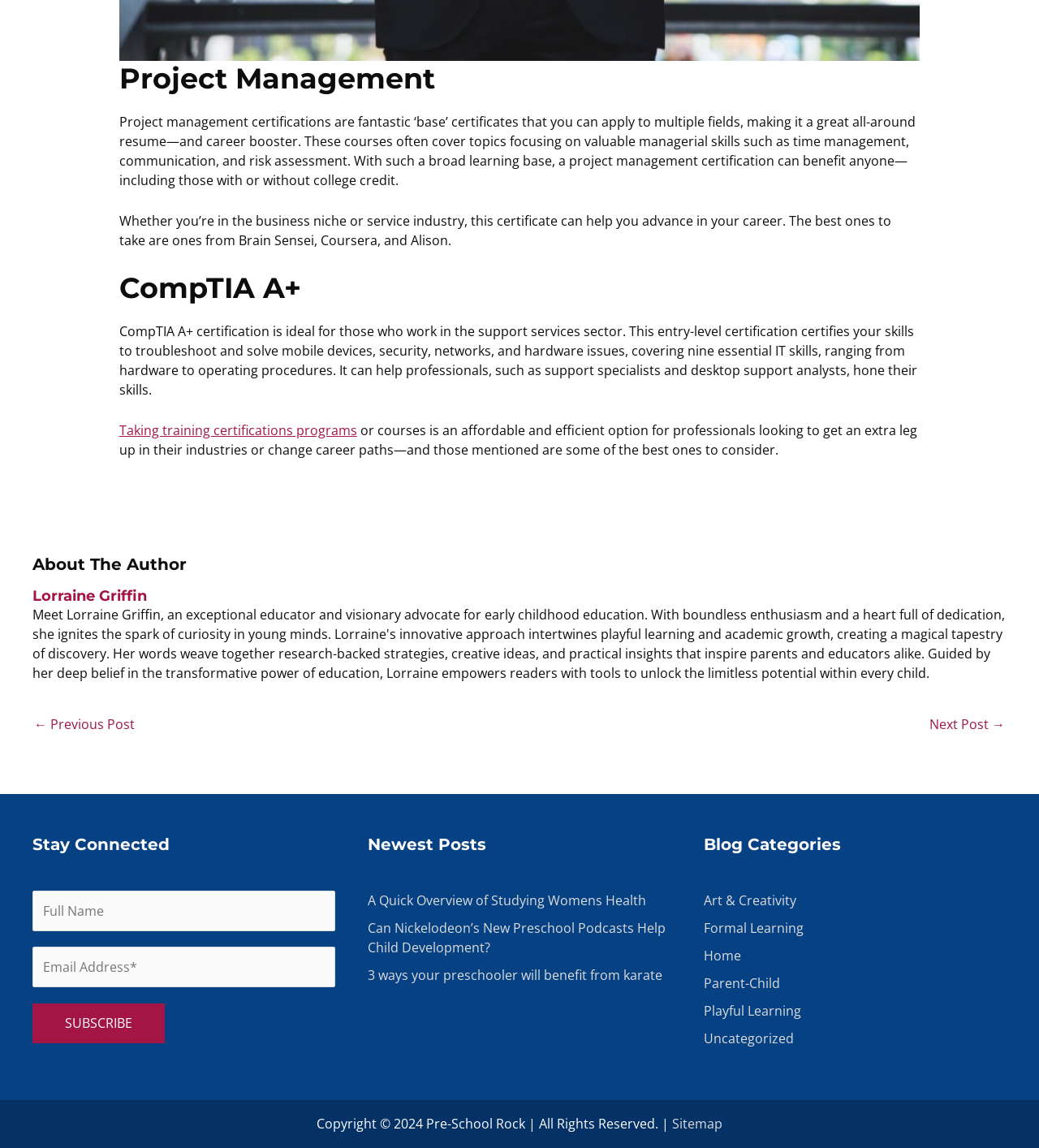Predict the bounding box of the UI element based on this description: "Taking training certifications programs".

[0.115, 0.367, 0.344, 0.382]